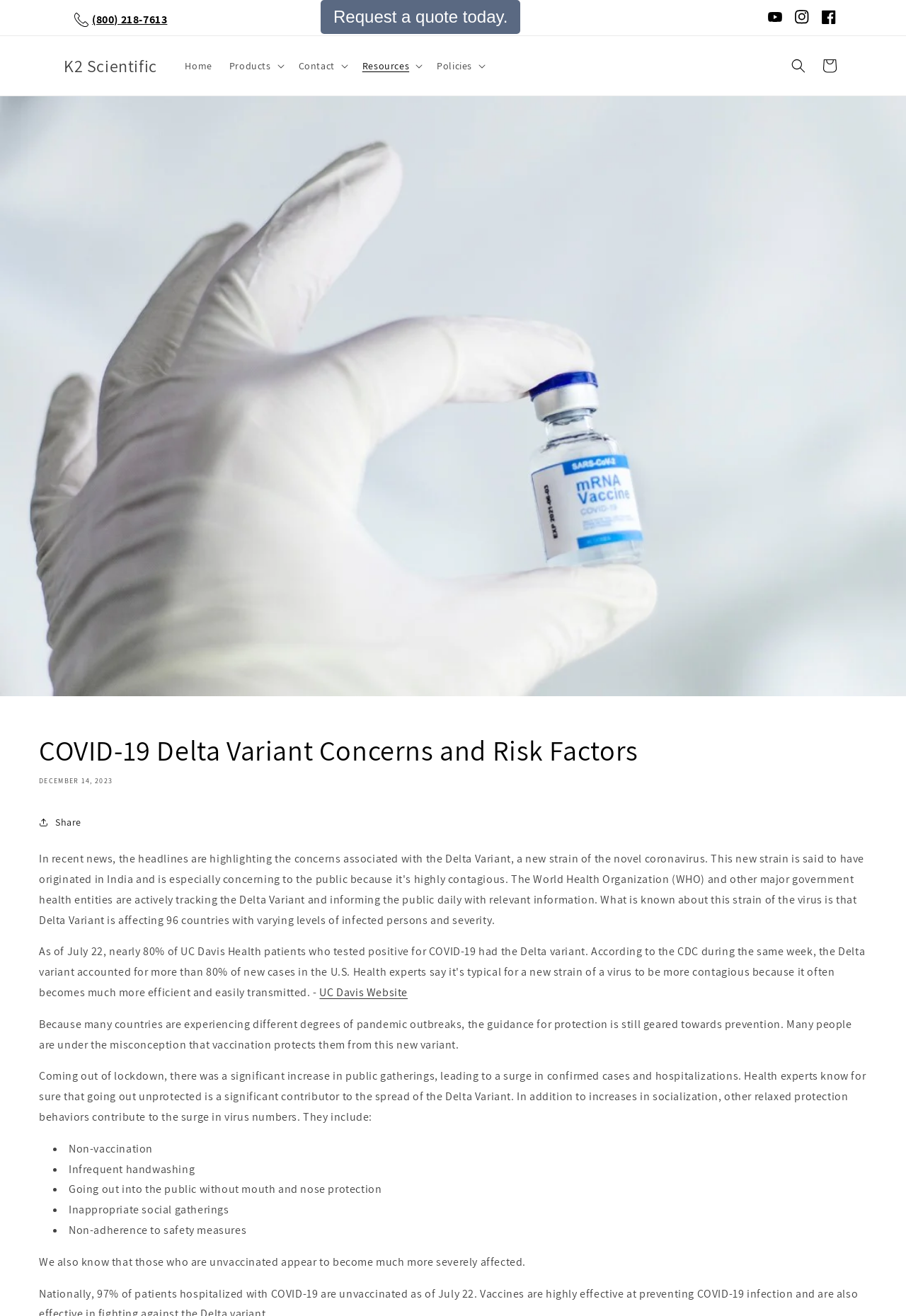Identify the bounding box coordinates of the clickable region required to complete the instruction: "Visit the Facebook page". The coordinates should be given as four float numbers within the range of 0 and 1, i.e., [left, top, right, bottom].

[0.9, 0.003, 0.93, 0.023]